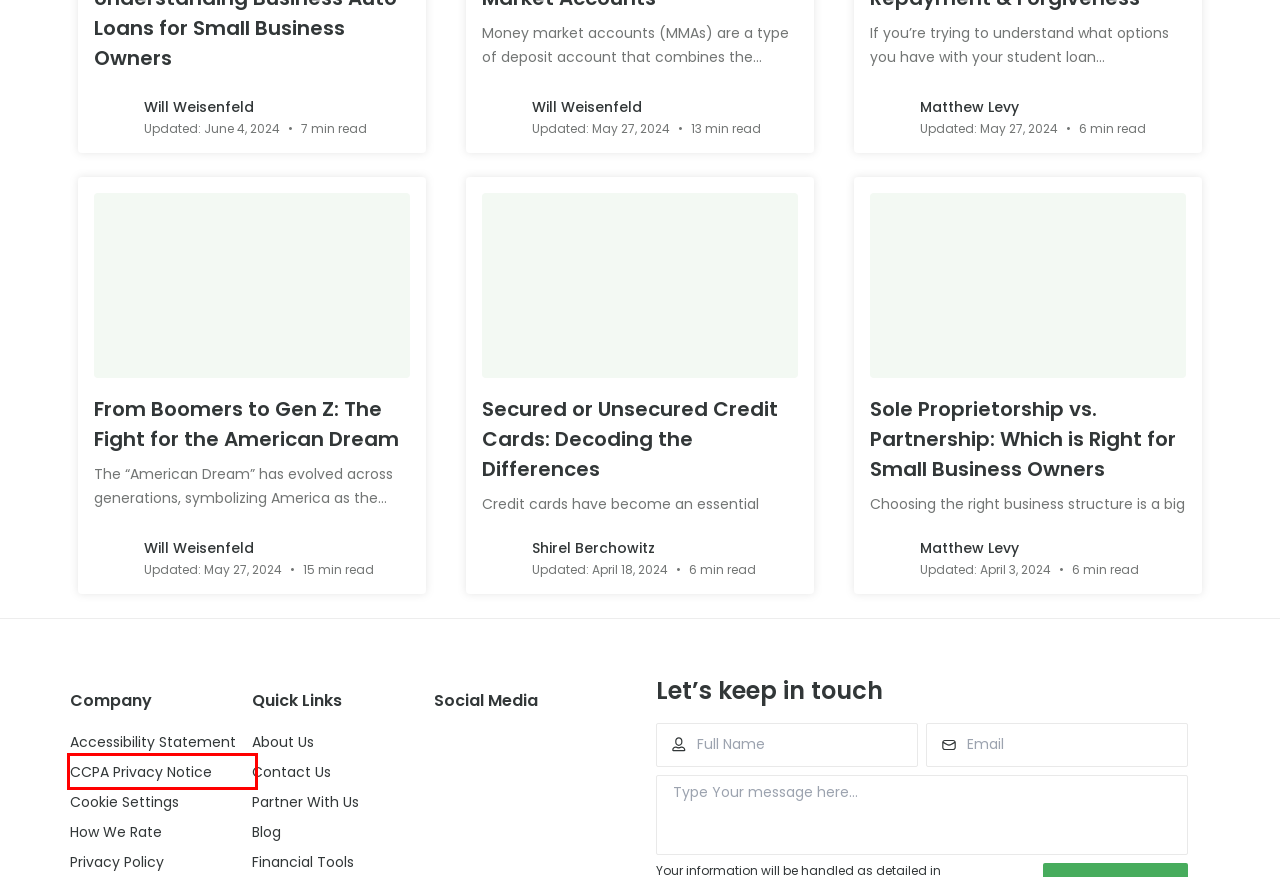You have been given a screenshot of a webpage, where a red bounding box surrounds a UI element. Identify the best matching webpage description for the page that loads after the element in the bounding box is clicked. Options include:
A. From Boomers to Gen Z: The Fight for the American Dream | Lendstart
B. Privacy Policy | LendStart
C. Warp Speed Mortgage Reviews 2024: Overview, Pros, Cons, Rating & More | Lendstart
D. CCPA Privacy Notice | Lendstart
E. The Best Financial Tools For Your Needs | Lendstart
F. Accessibility Statement - Lendstart | Lendstart
G. Sole Proprietorship vs. Partnership: Which is Right for Small Business Owners | Lendstart
H. Secured or Unsecured Credit Cards: Decoding the Differences | Lendstart

D